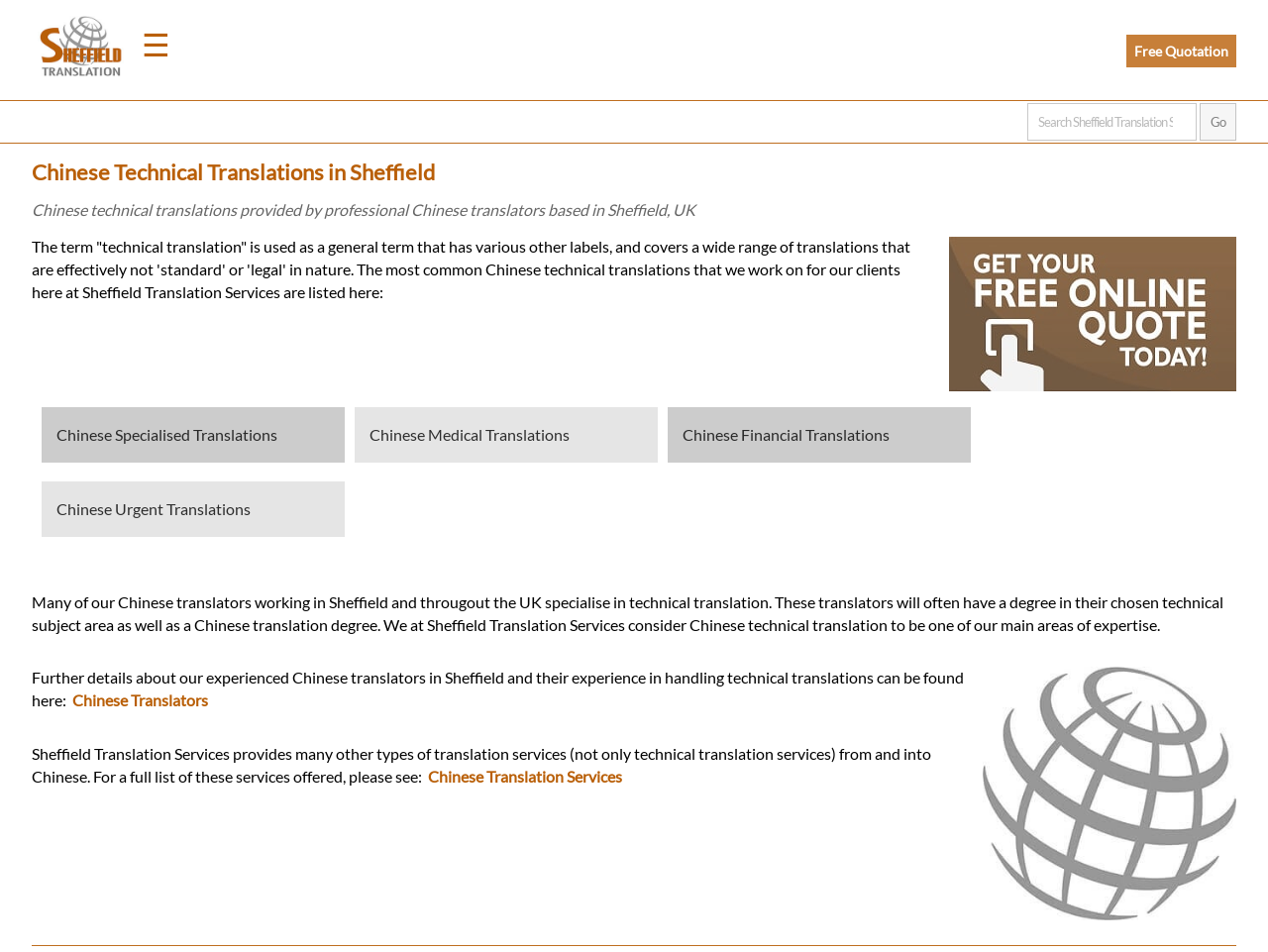Determine the bounding box coordinates of the clickable region to carry out the instruction: "Search for a term".

[0.81, 0.108, 0.944, 0.148]